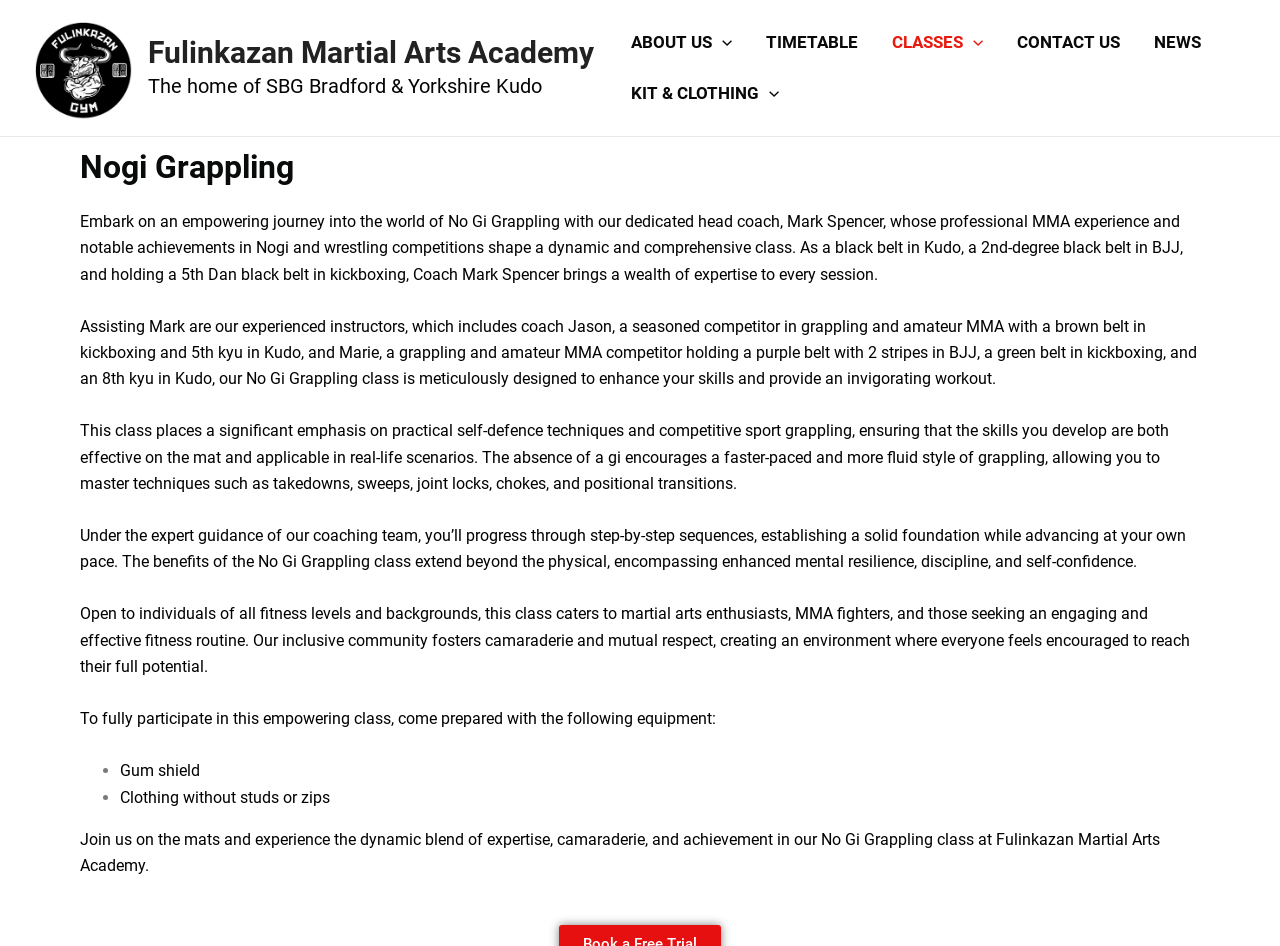Identify the bounding box coordinates for the element that needs to be clicked to fulfill this instruction: "Click on the Fulinkazan Martial Arts Academy link". Provide the coordinates in the format of four float numbers between 0 and 1: [left, top, right, bottom].

[0.027, 0.061, 0.103, 0.081]